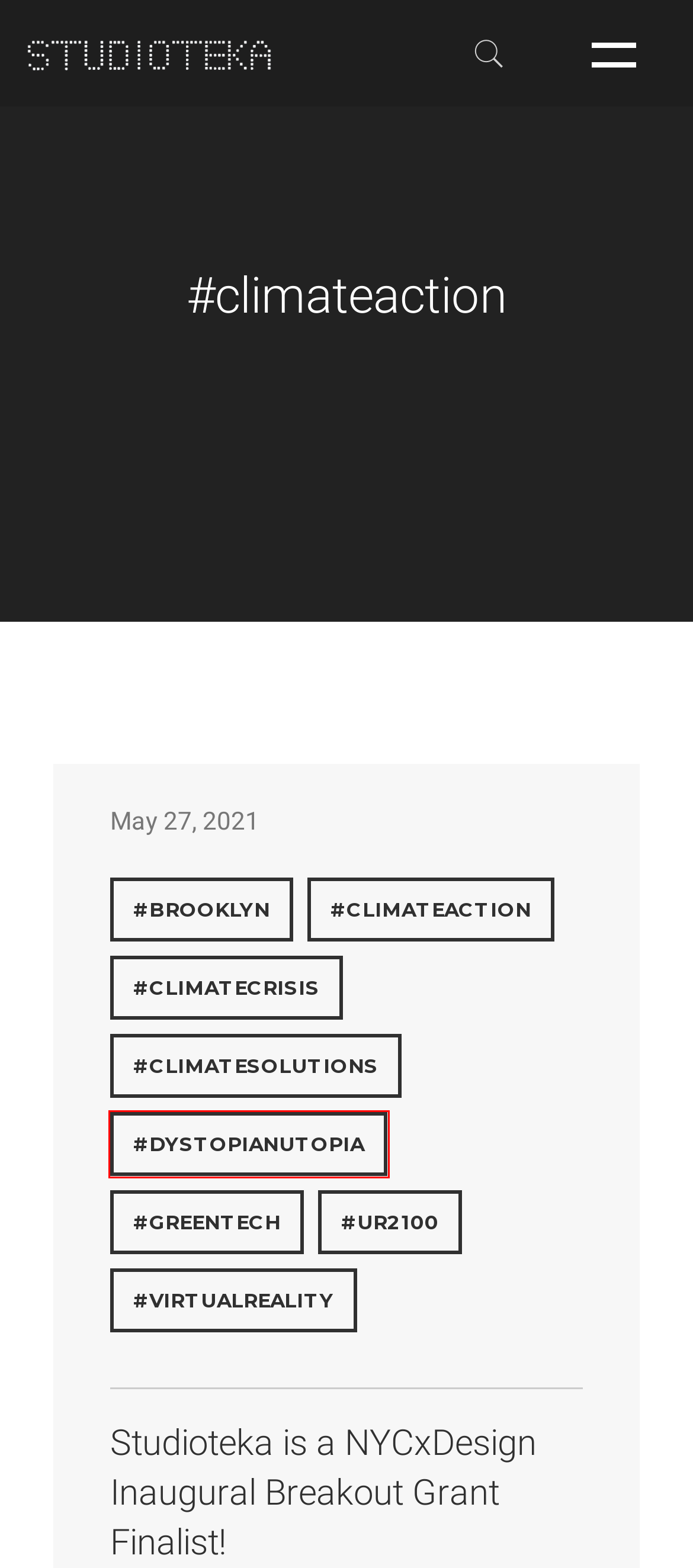You are given a screenshot of a webpage with a red bounding box around an element. Choose the most fitting webpage description for the page that appears after clicking the element within the red bounding box. Here are the candidates:
A. #dystopianutopia |  StudioTEKA Design
B. Studio |  StudioTEKA Design
C. #greentech |  StudioTEKA Design
D. #climatecrisis |  StudioTEKA Design
E. Work |  StudioTEKA Design
F. #climatesolutions |  StudioTEKA Design
G. 中文简介 |  StudioTEKA Design
H. News |  StudioTEKA Design

A